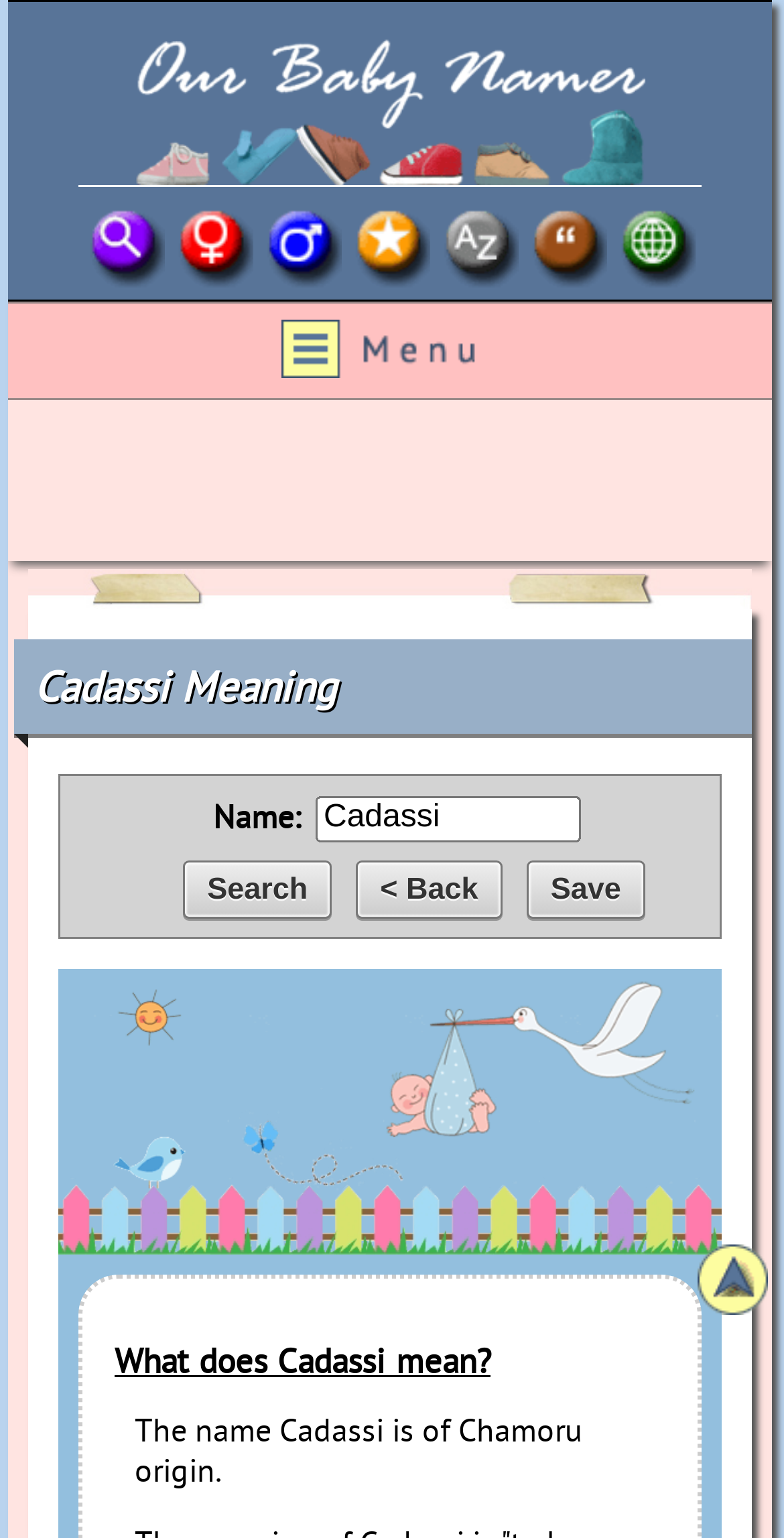What is the function of the '< Back' button?
Using the information from the image, provide a comprehensive answer to the question.

The '< Back' button is located next to the 'Search' and 'Save' buttons, and its icon suggests that it is used to go back to a previous page or state.